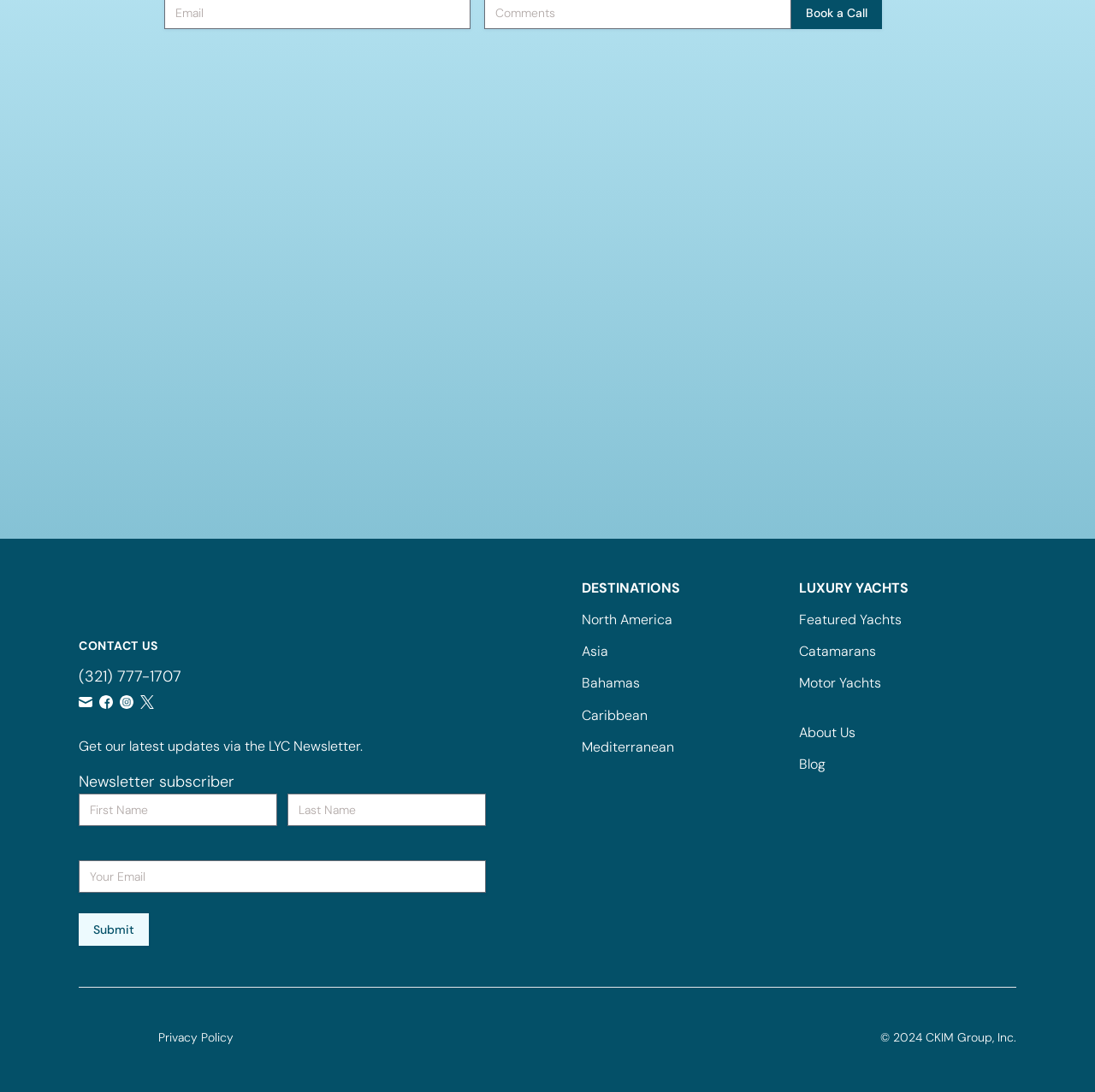Reply to the question with a single word or phrase:
What is the main theme of this website?

Luxury Yacht Charters